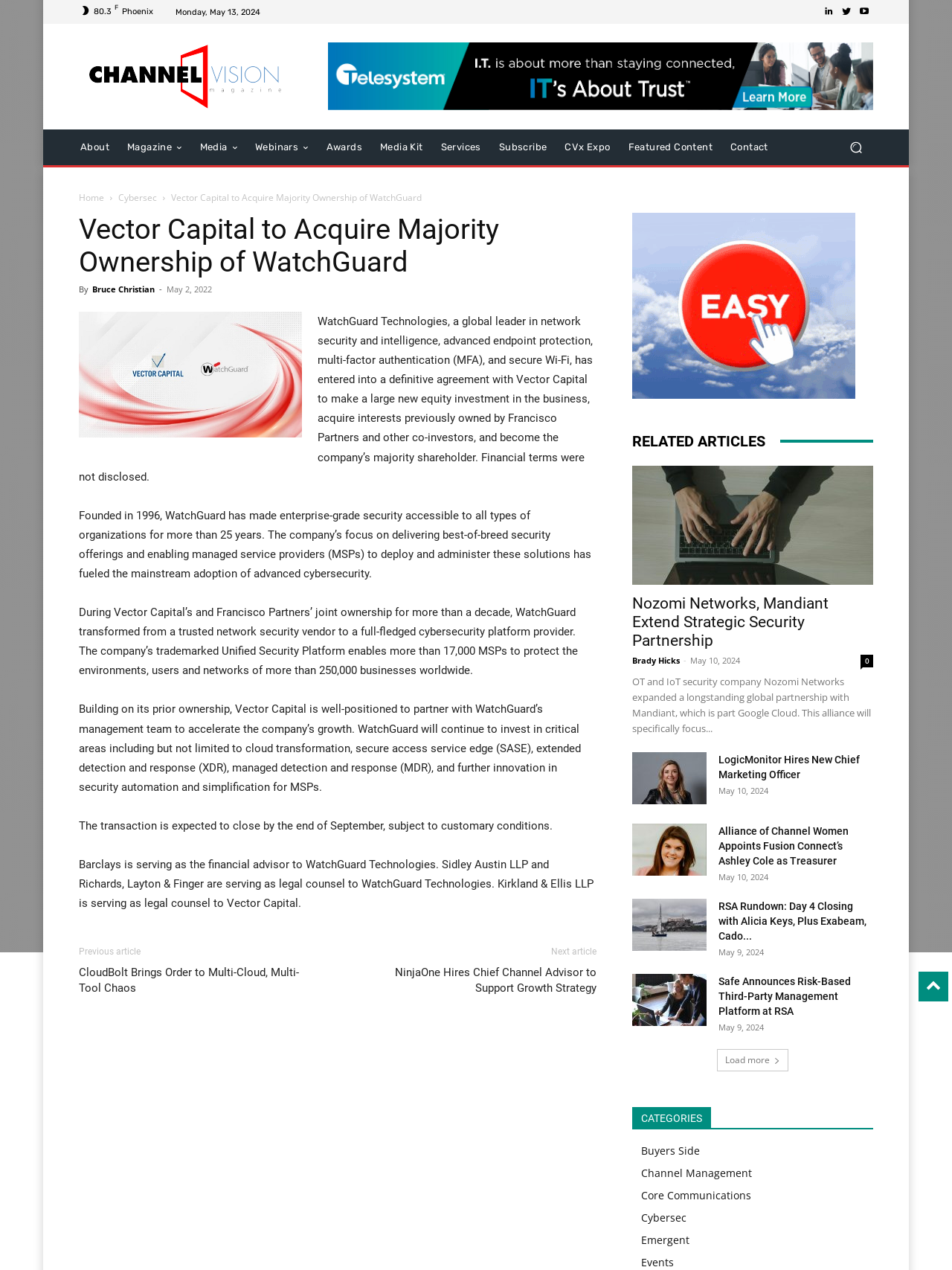Identify and extract the heading text of the webpage.

Vector Capital to Acquire Majority Ownership of WatchGuard